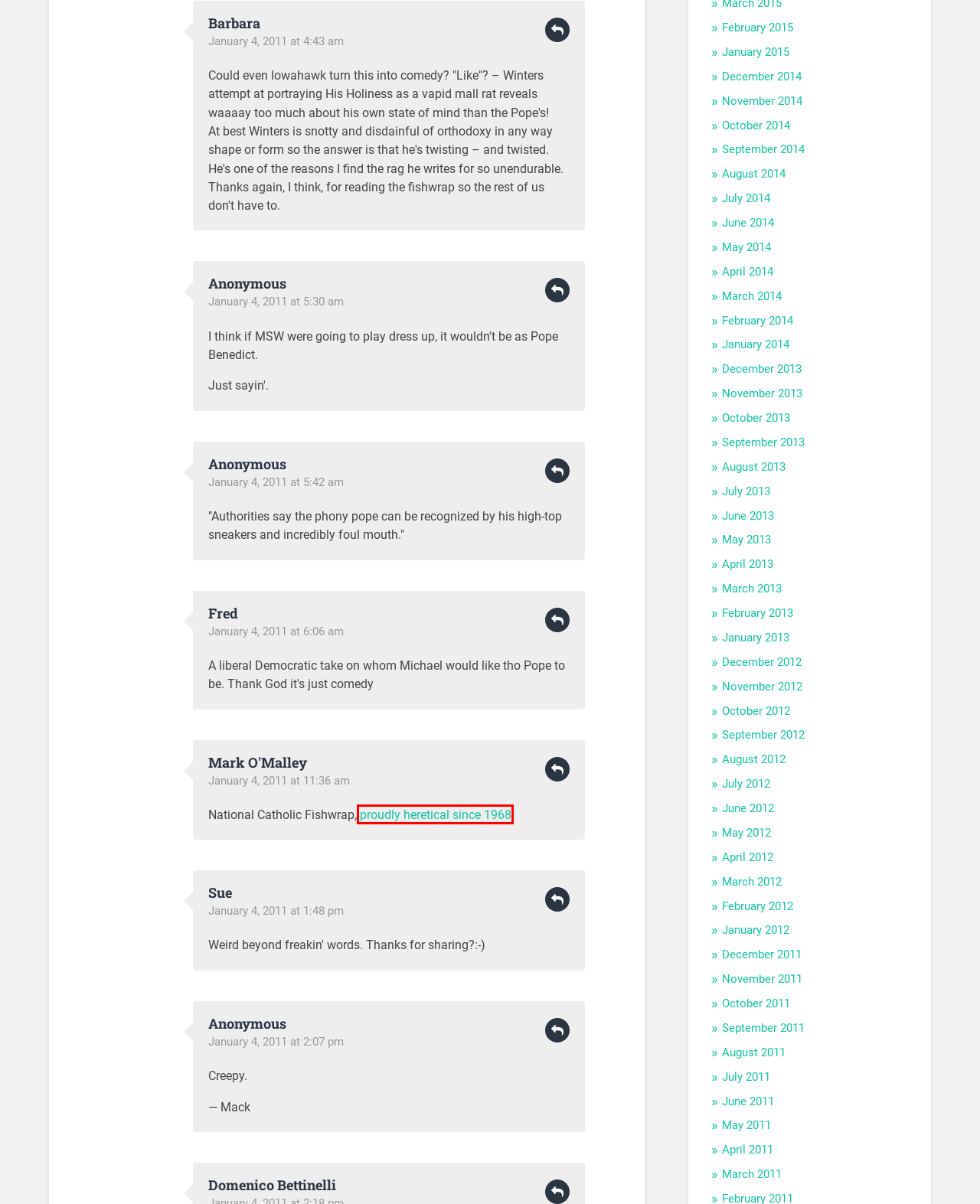You are presented with a screenshot of a webpage containing a red bounding box around an element. Determine which webpage description best describes the new webpage after clicking on the highlighted element. Here are the candidates:
A. National Catholic Reporter | October 16, 1968 | -need copy
B. December 2013 – Creative Minority Report
C. July 2013 – Creative Minority Report
D. August 2013 – Creative Minority Report
E. January 2013 – Creative Minority Report
F. February 2013 – Creative Minority Report
G. December 2012 – Creative Minority Report
H. March 2012 – Creative Minority Report

A